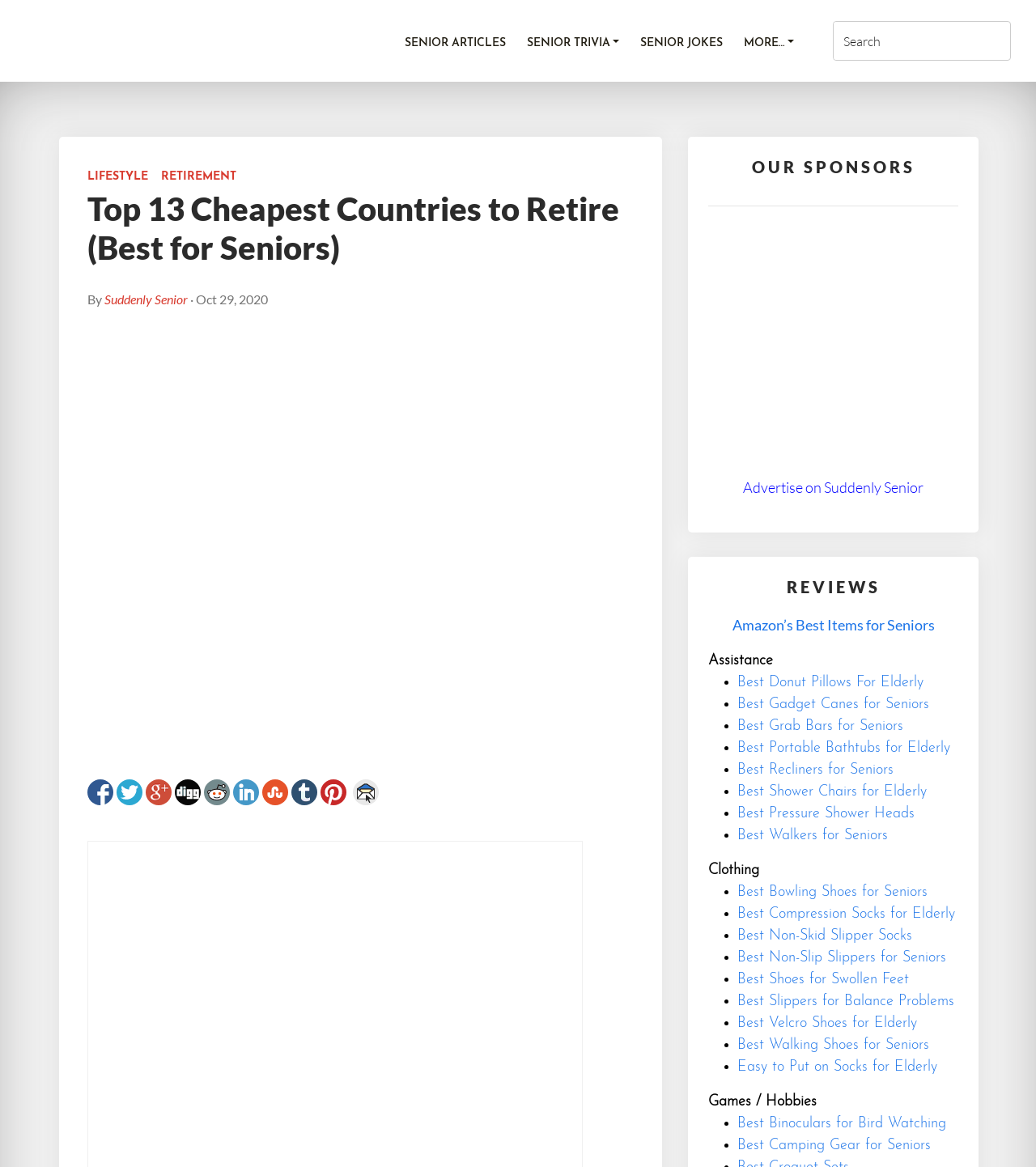Describe every aspect of the webpage in a detailed manner.

This webpage is about the top 13 cheapest countries to retire, specifically designed for seniors. At the top left corner, there is a logo of "Suddenly Senior" with a link to the website. Below the logo, there are several links to different sections of the website, including "SENIOR ARTICLES", "SENIOR TRIVIA", "SENIOR JOKES", and "MORE…". On the right side of these links, there is a search box with a "Search" button.

The main heading "Top 13 Cheapest Countries to Retire (Best for Seniors)" is located below the search box, followed by the author's name "Suddenly Senior" and the date "Oct 29, 2020". Below the heading, there is a link to "best countries to retire" with an associated image.

On the left side of the page, there are several social media links to share the article, including Facebook, Twitter, Google Plus, and more. Below these links, there is an image of "France, Cheap Place to Retire".

The main content of the page is divided into several sections. The first section is "OUR SPONSORS", which includes a link to "Early Retirement Academy" with an associated image. The second section is "REVIEWS", which lists several articles related to seniors, including "Amazon’s Best Items for Seniors", "Best Donut Pillows For Elderly", and more. Each article is marked with a bullet point.

The rest of the page is dedicated to various product reviews and recommendations for seniors, categorized by topics such as "Assistance", "Clothing", "Games / Hobbies", and more. Each topic has a list of links to specific product reviews, marked with bullet points.